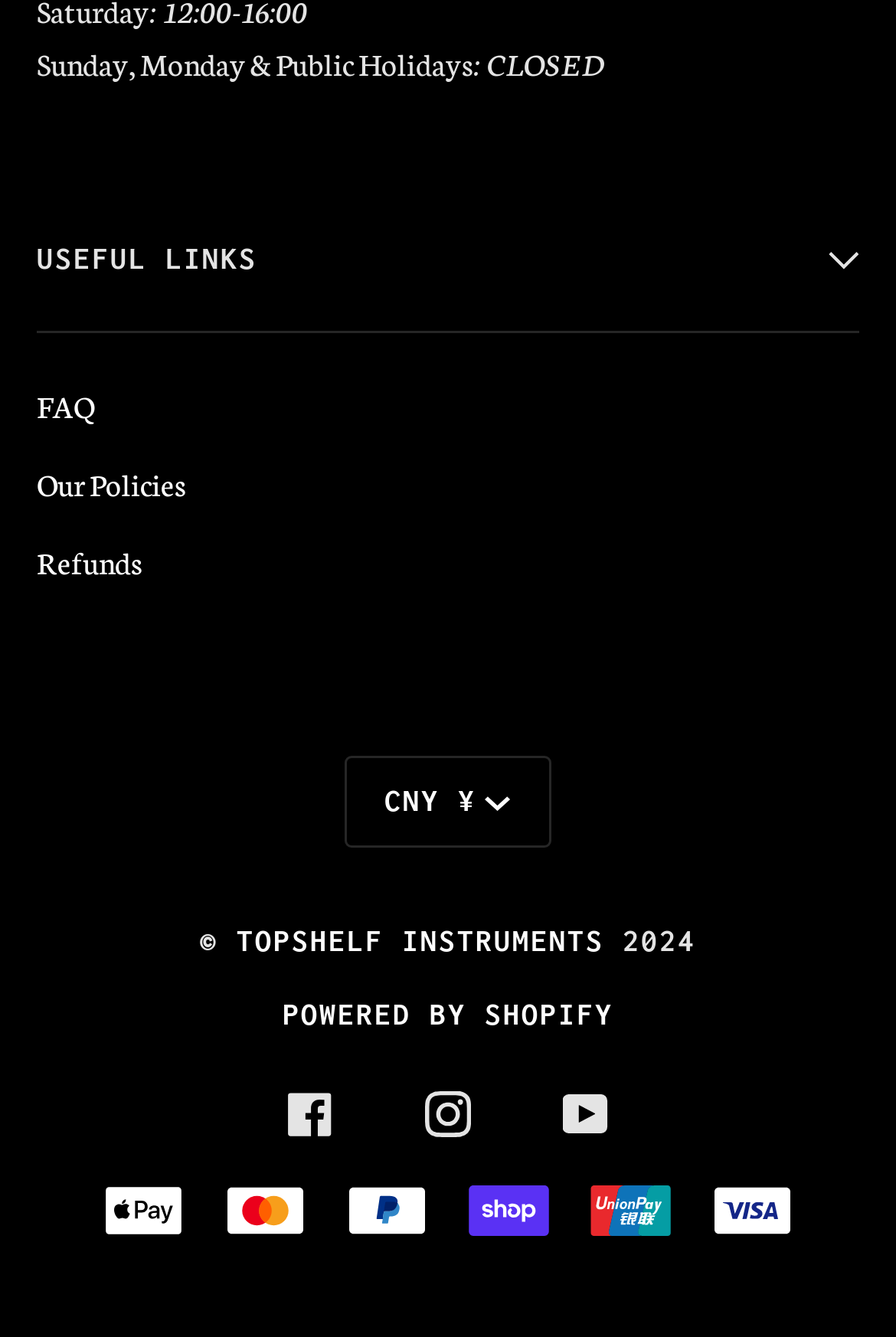Based on the provided description, "FAQ", find the bounding box of the corresponding UI element in the screenshot.

[0.041, 0.287, 0.105, 0.318]